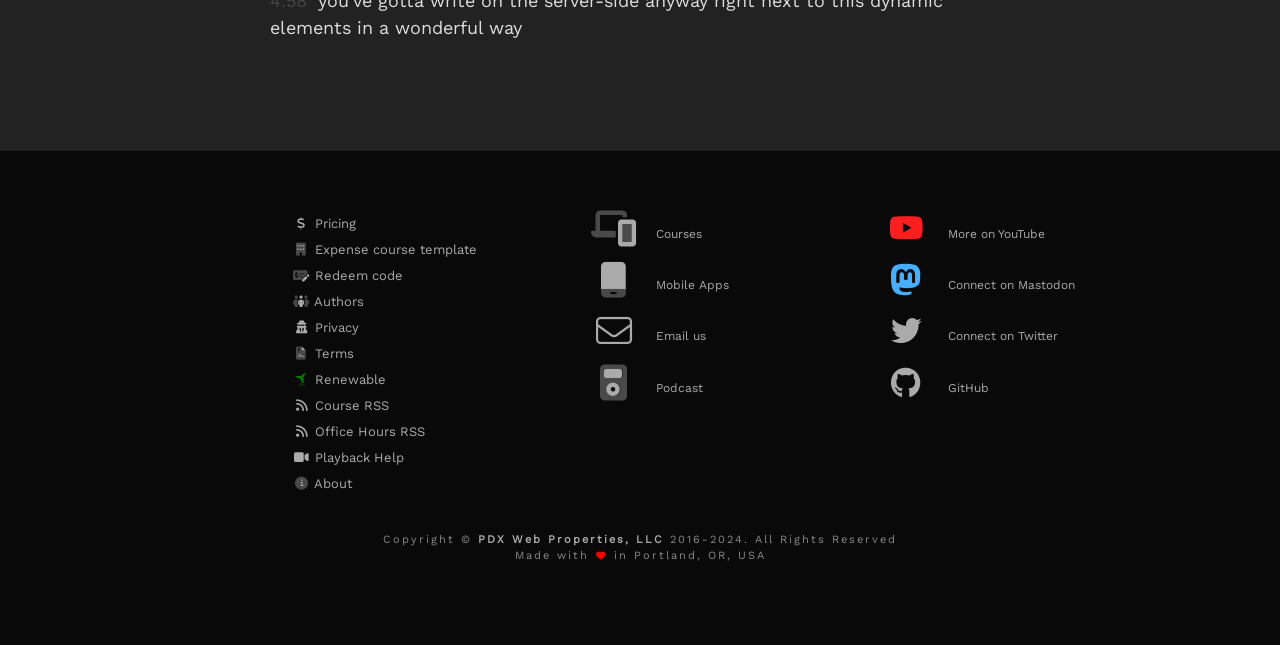What is the purpose of the link with the icon uf1ad?
Answer the question with a single word or phrase, referring to the image.

Expense course template